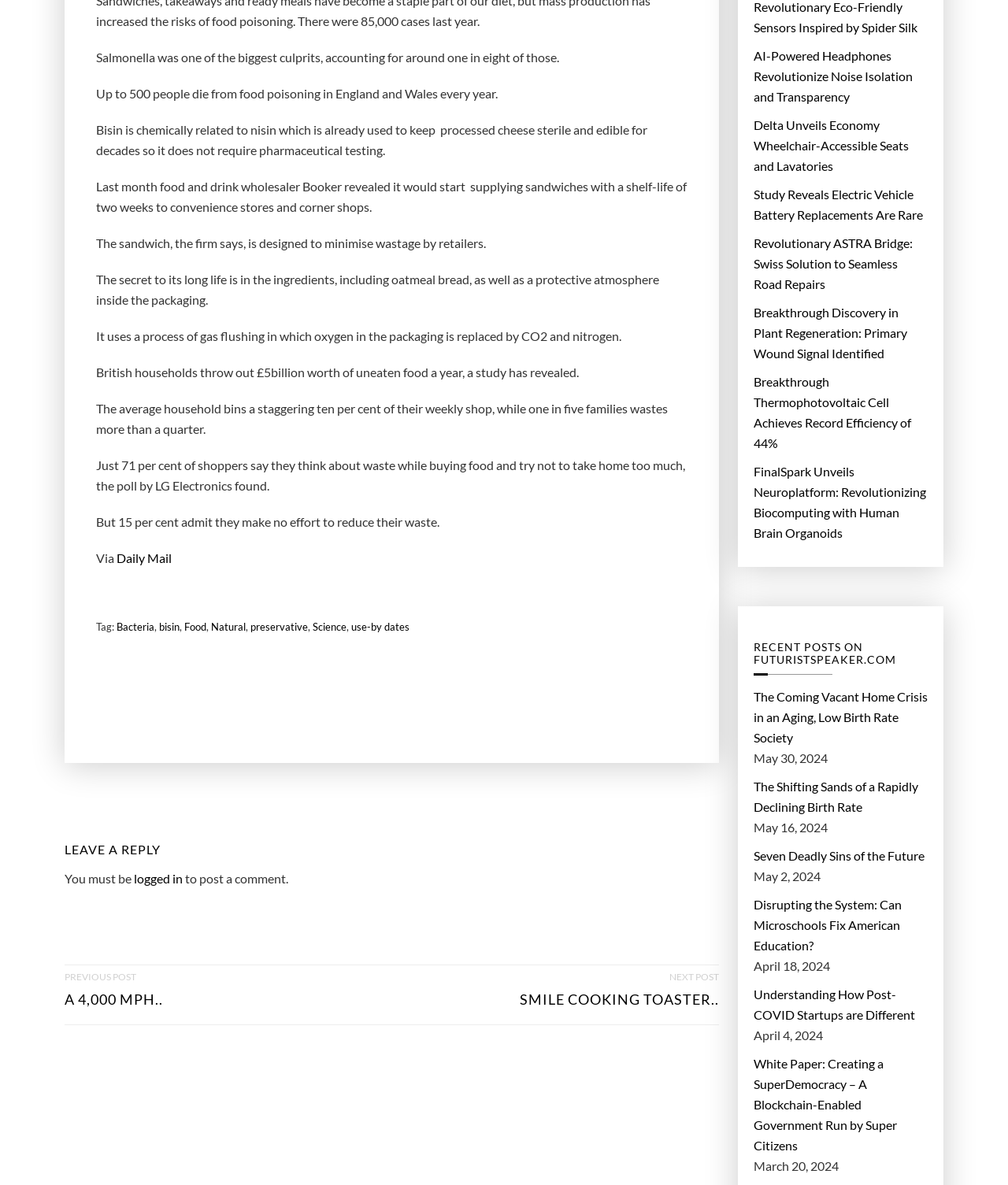Please determine the bounding box coordinates of the element to click on in order to accomplish the following task: "Read the blog post about yacht layouts". Ensure the coordinates are four float numbers ranging from 0 to 1, i.e., [left, top, right, bottom].

None